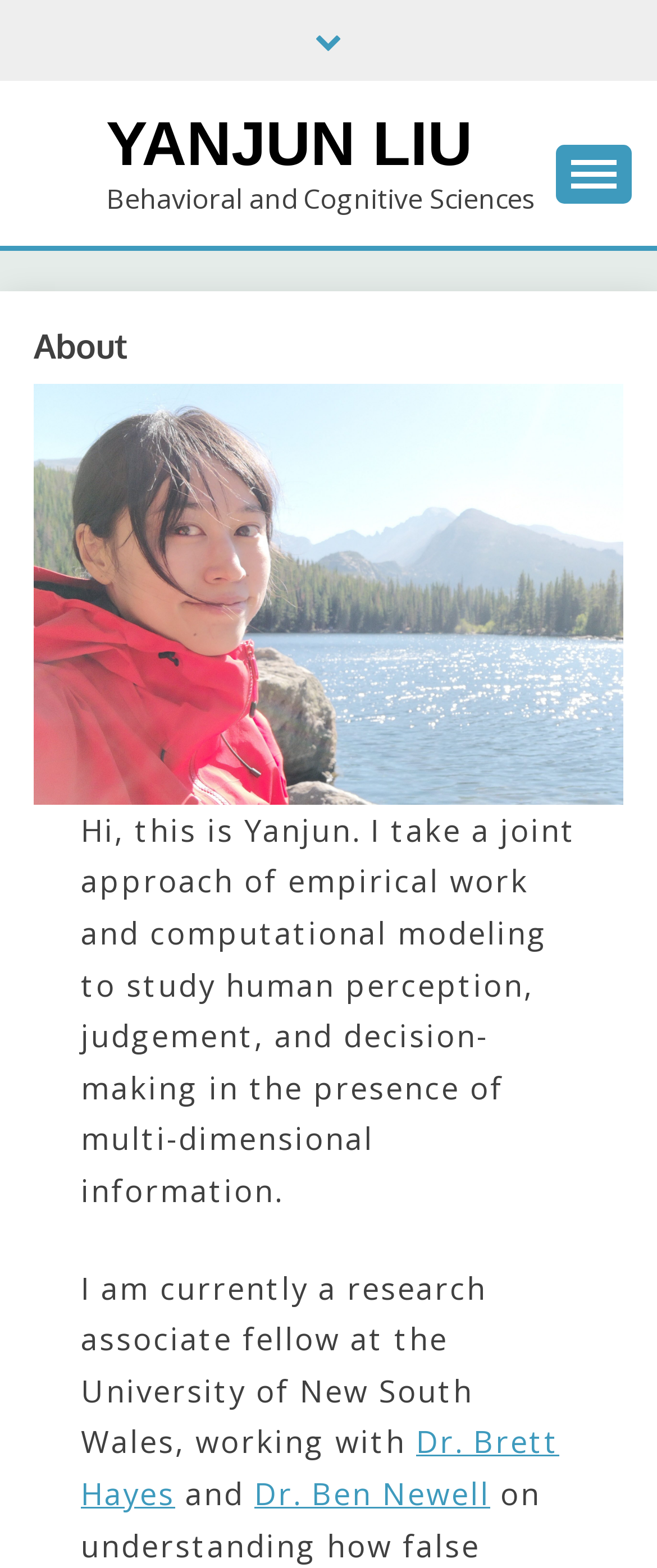Provide the bounding box coordinates for the UI element that is described as: "Yanjun Liu".

[0.162, 0.07, 0.719, 0.114]